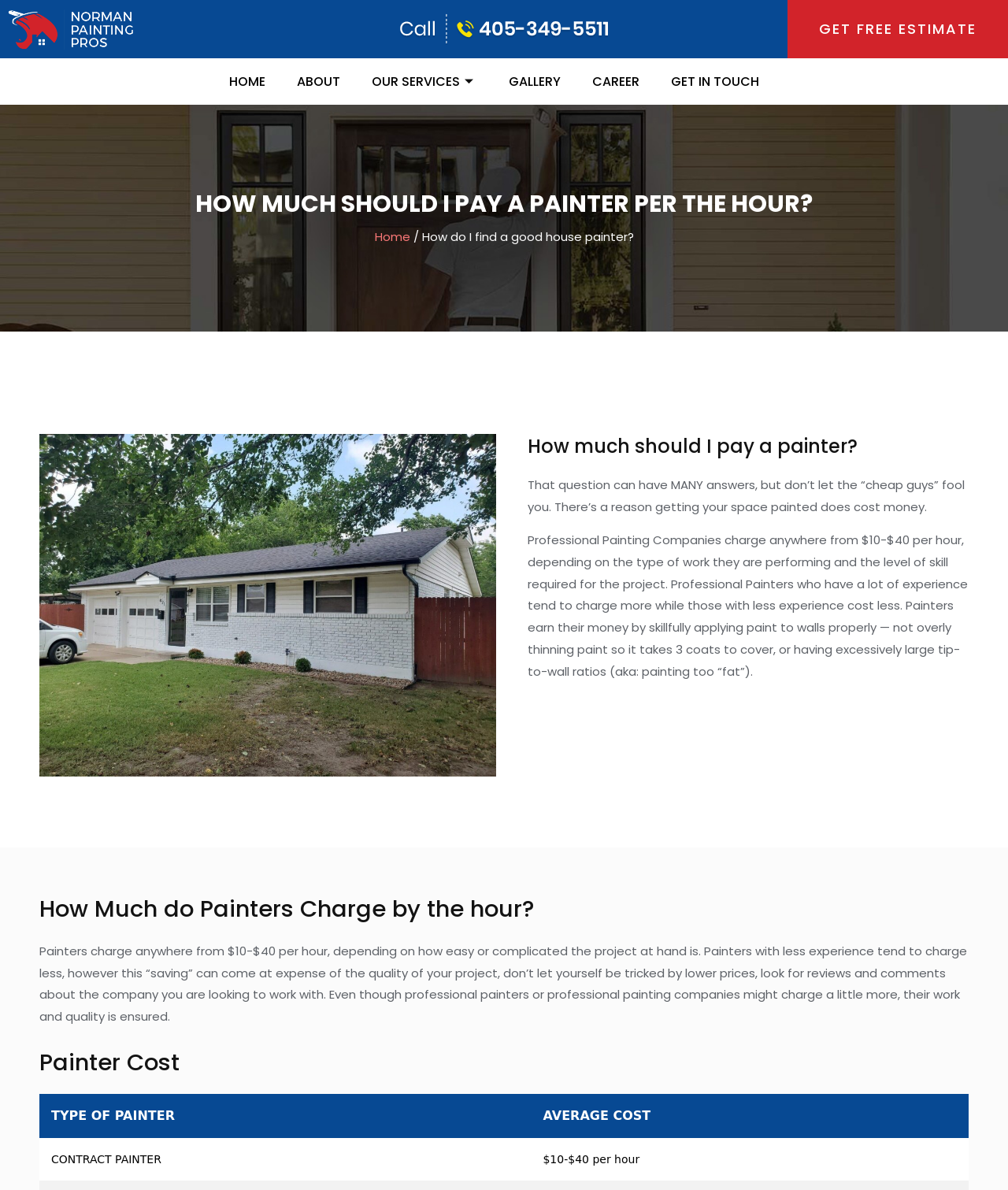Give a concise answer using only one word or phrase for this question:
What type of painter is described in the table?

Contract painter